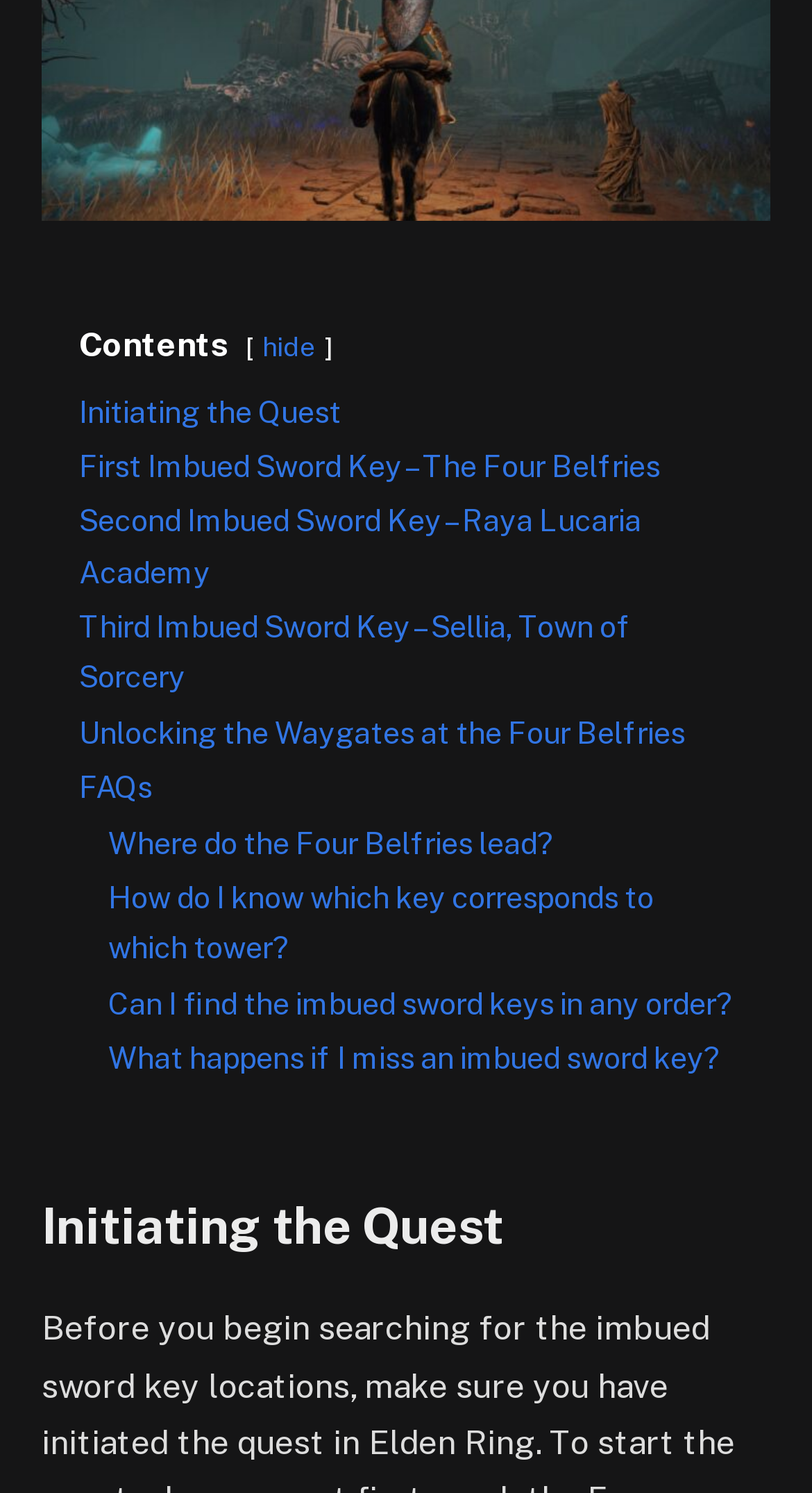Identify the bounding box for the UI element that is described as follows: "FAQs".

[0.097, 0.515, 0.187, 0.539]